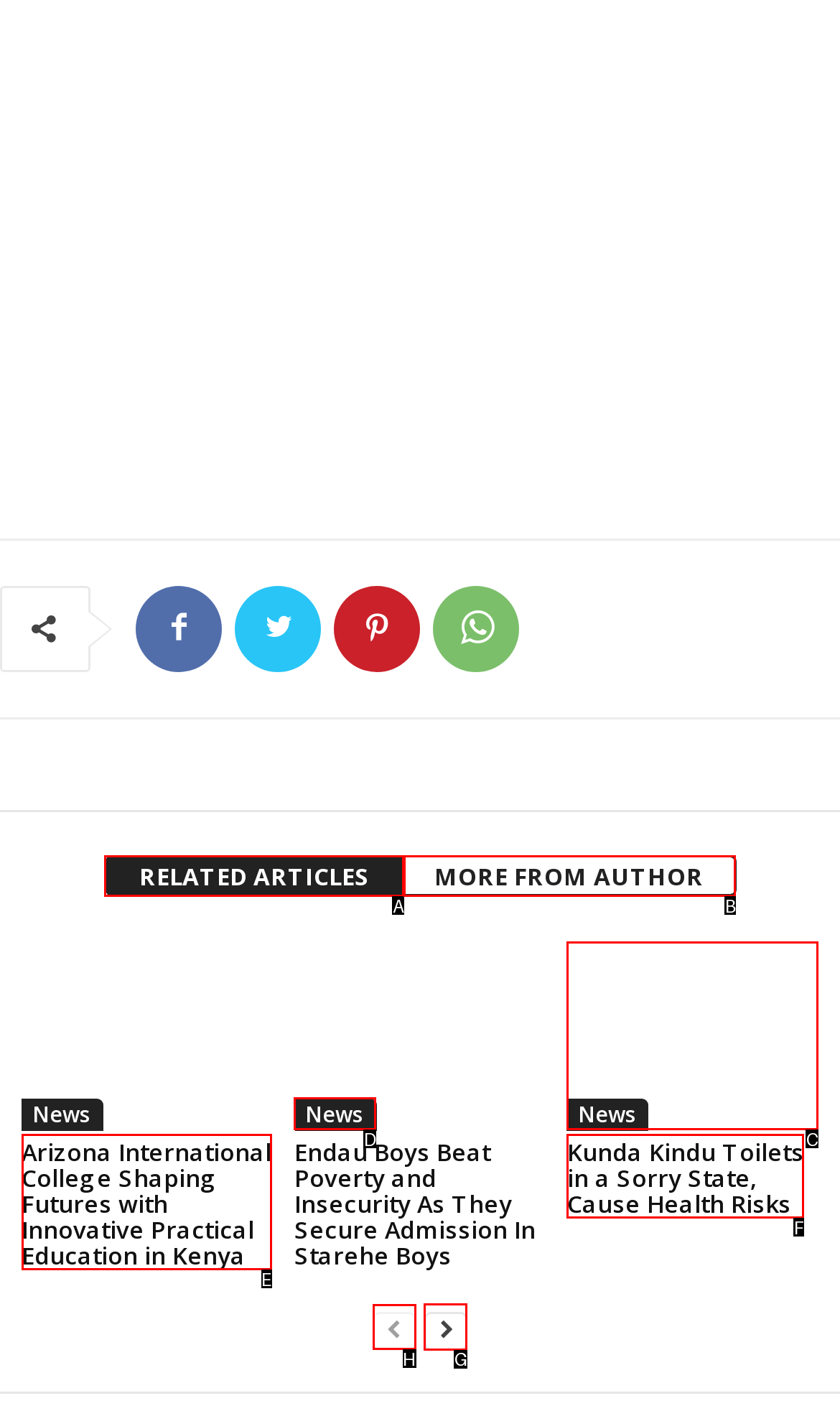Select the UI element that should be clicked to execute the following task: go to next page
Provide the letter of the correct choice from the given options.

G